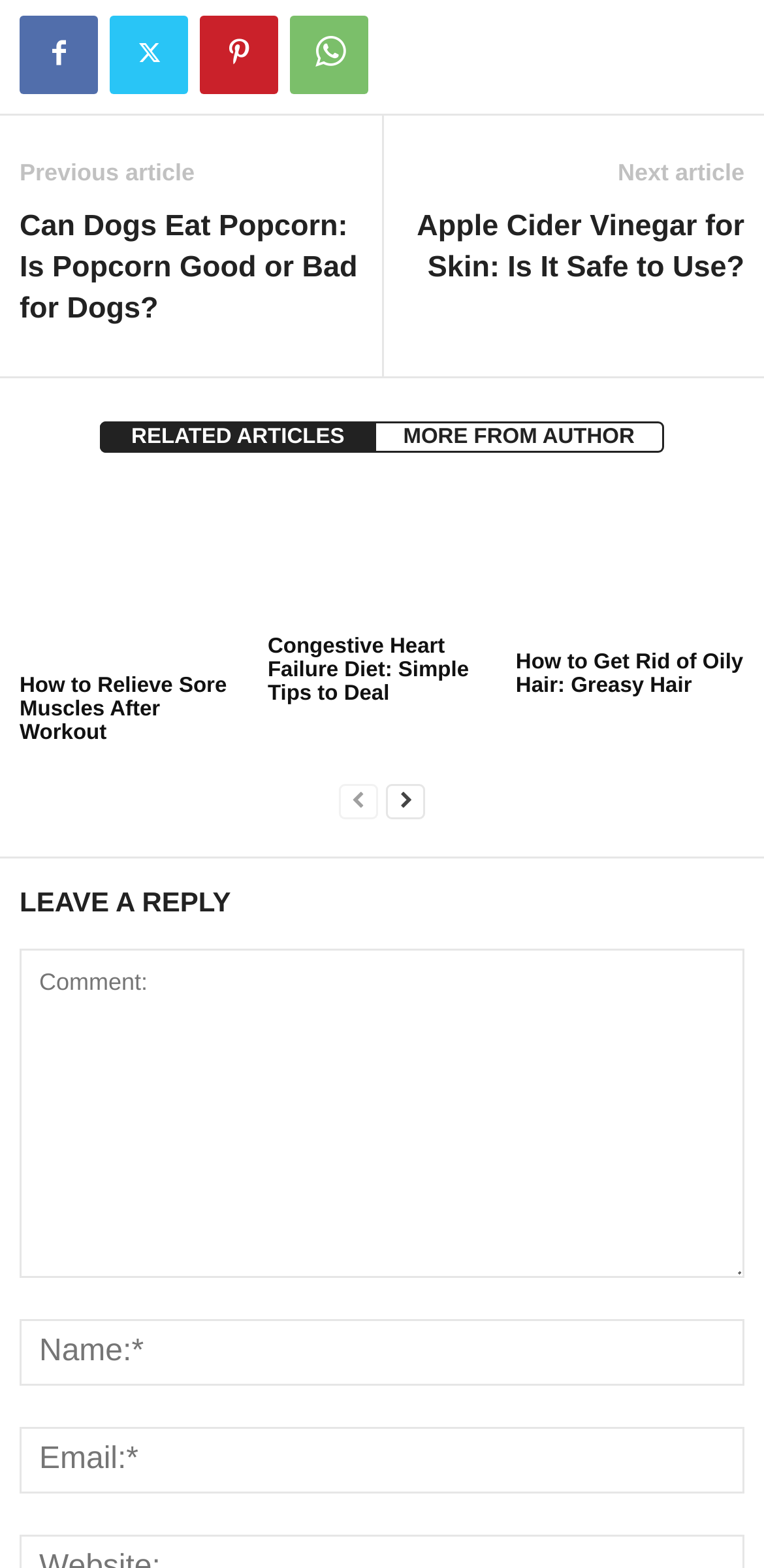How many articles are shown on this page?
Look at the image and answer with only one word or phrase.

Three